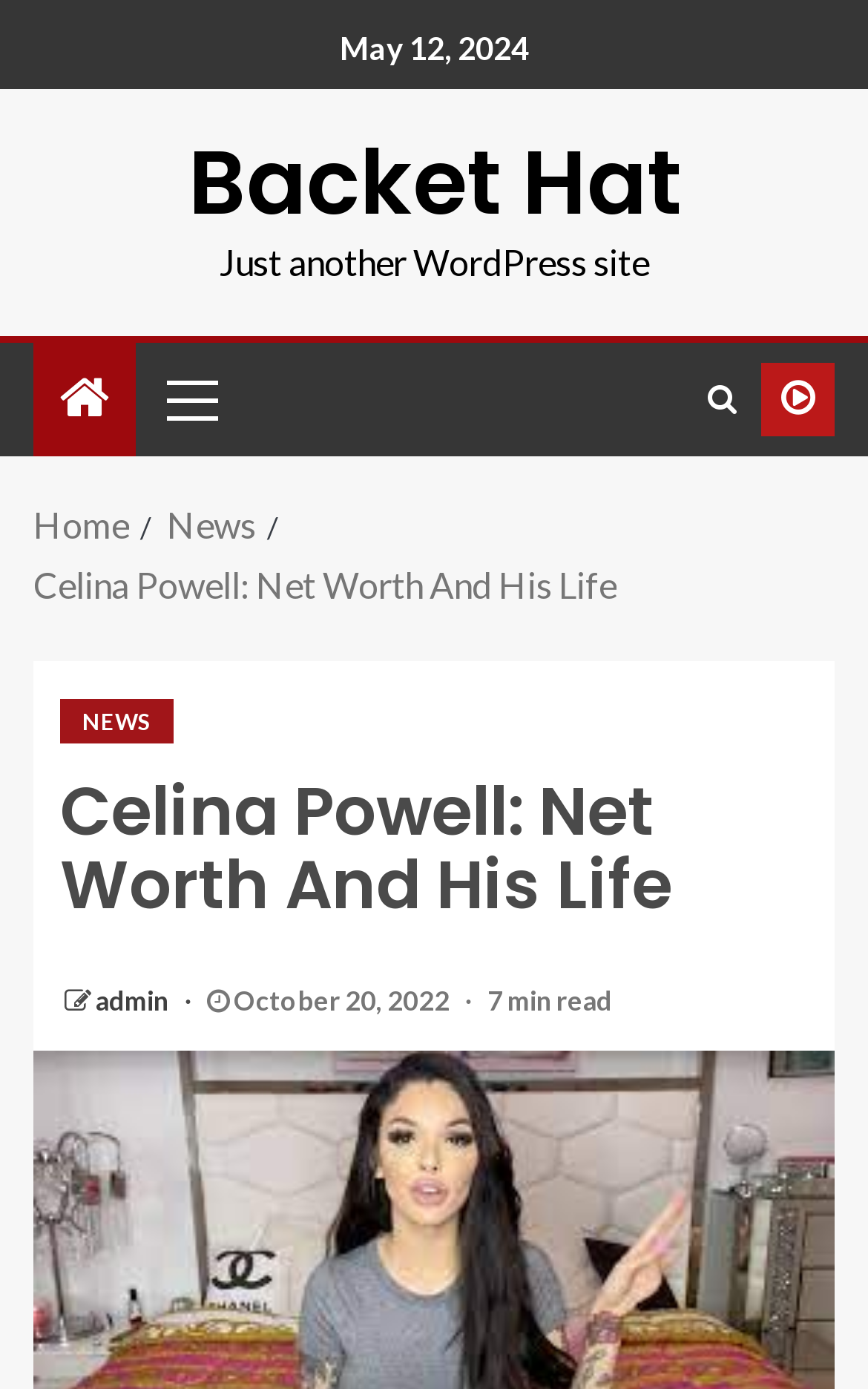Reply to the question below using a single word or brief phrase:
How many links are in the primary menu?

1